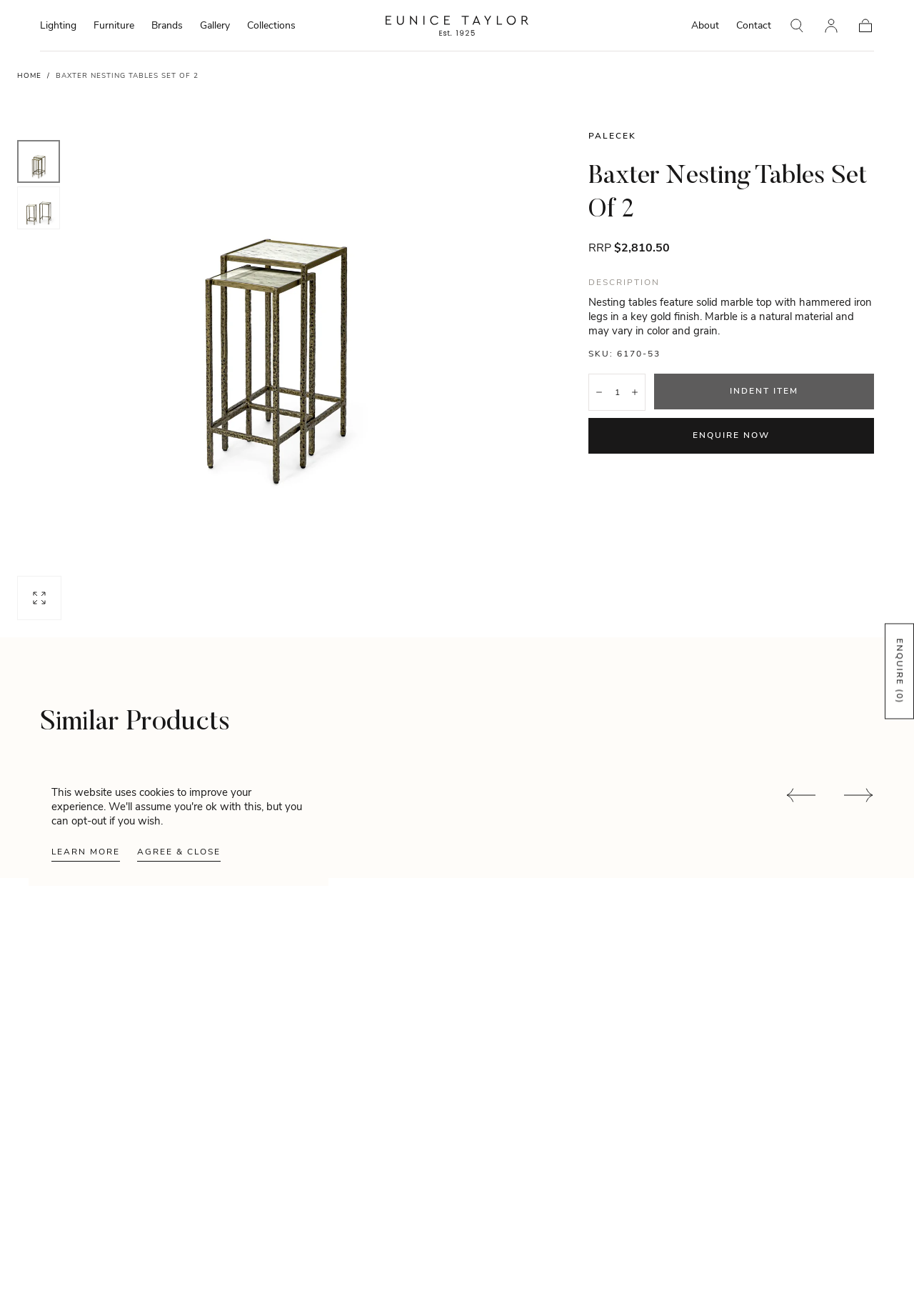Please determine the bounding box coordinates of the area that needs to be clicked to complete this task: 'View the cart'. The coordinates must be four float numbers between 0 and 1, formatted as [left, top, right, bottom].

[0.938, 0.013, 0.956, 0.026]